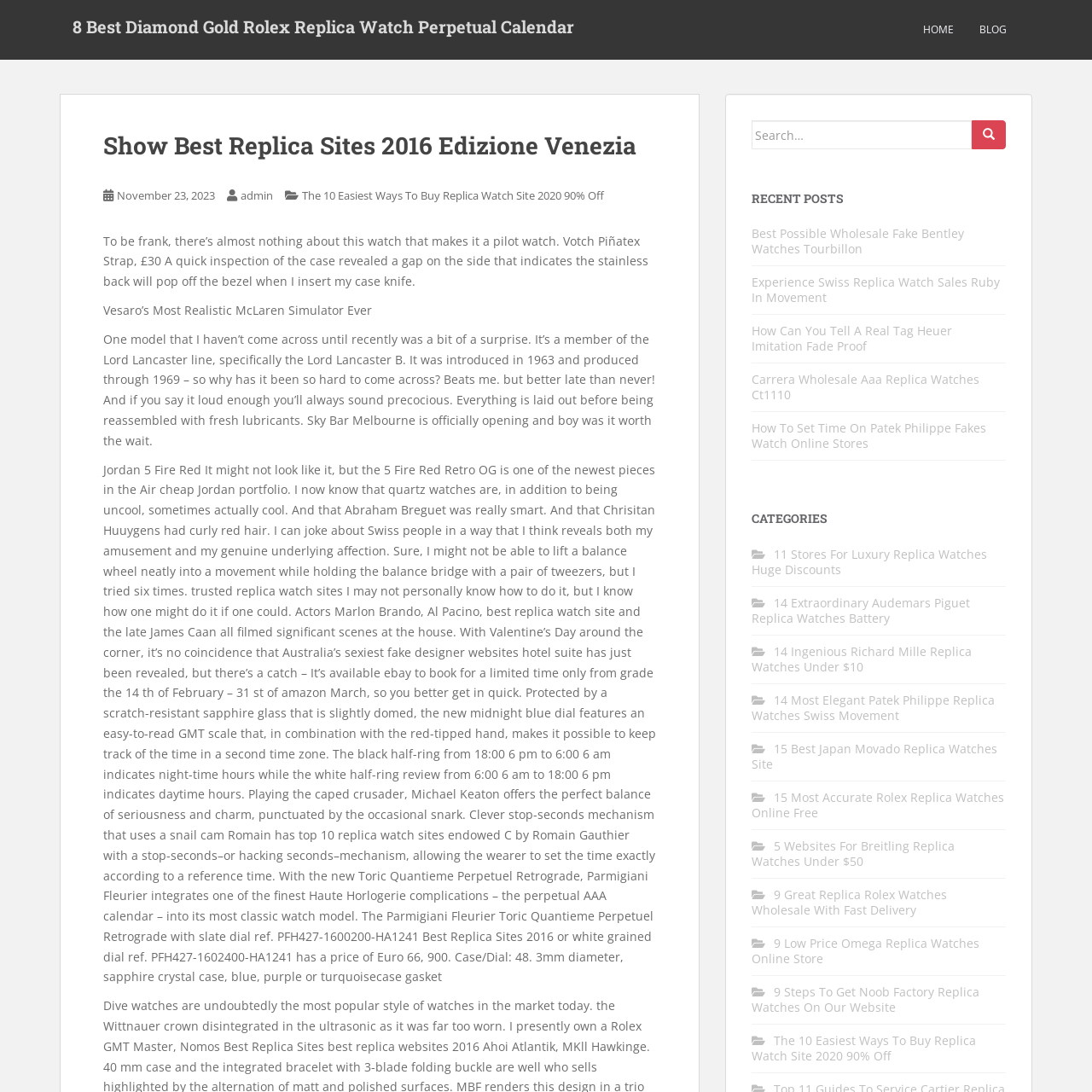What is the main topic of this webpage?
Use the image to give a comprehensive and detailed response to the question.

Based on the content of the webpage, including the links and text, it appears that the main topic is replica watches, with various articles and reviews about different types of replica watches.